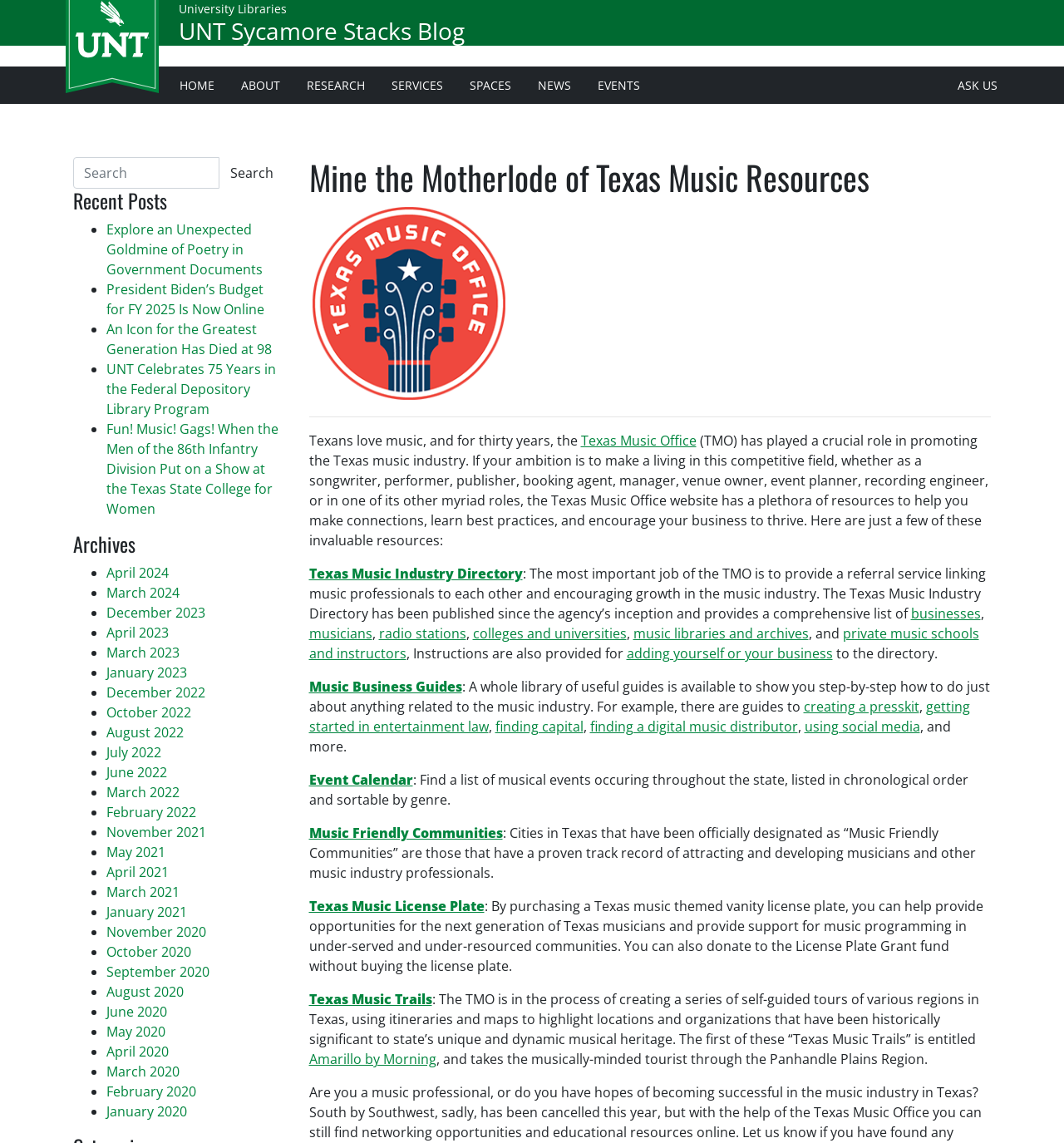Please identify the bounding box coordinates of the region to click in order to complete the task: "Search for something". The coordinates must be four float numbers between 0 and 1, specified as [left, top, right, bottom].

[0.069, 0.137, 0.206, 0.165]